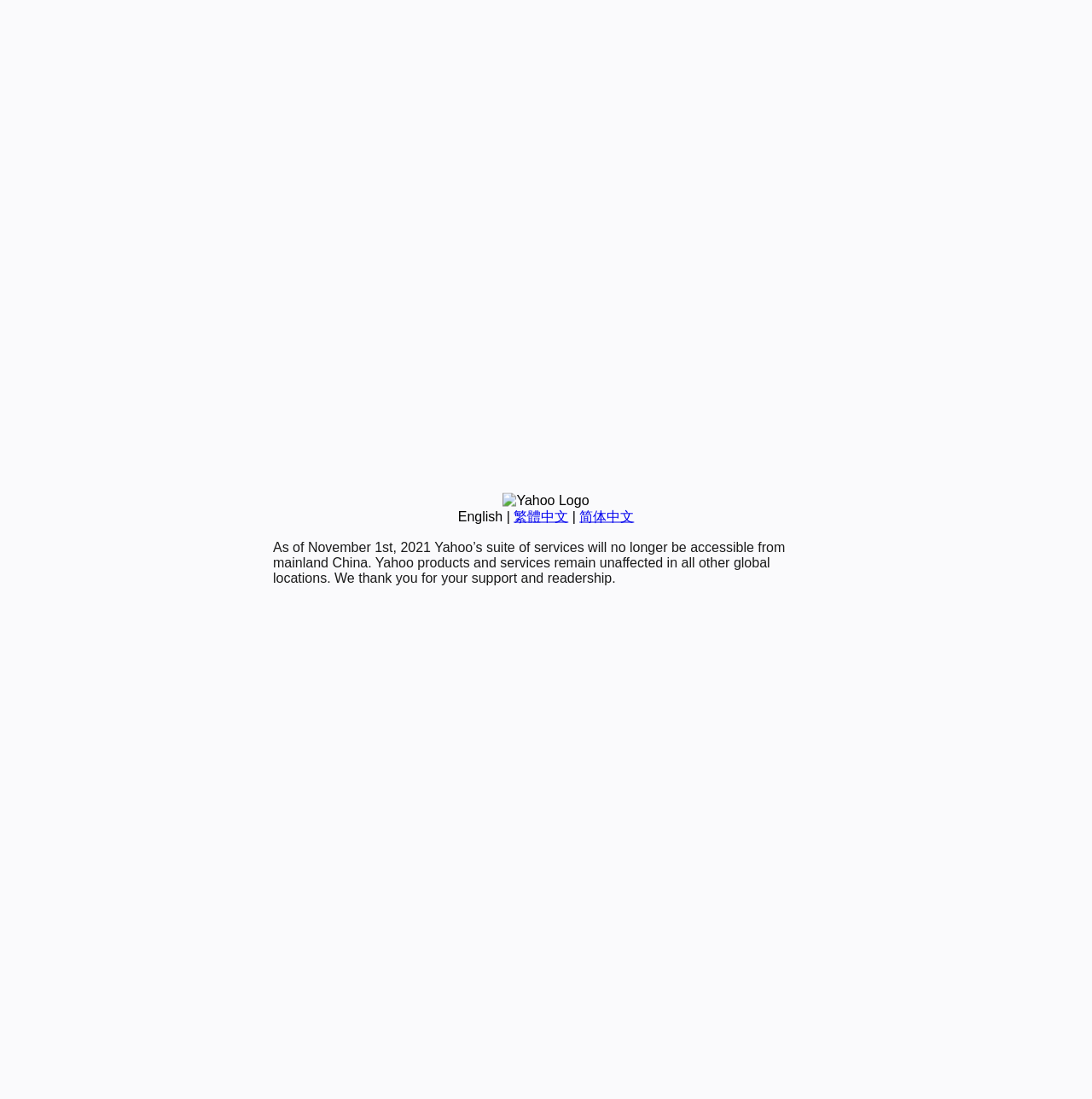Locate the bounding box of the UI element based on this description: "繁體中文". Provide four float numbers between 0 and 1 as [left, top, right, bottom].

[0.47, 0.463, 0.52, 0.476]